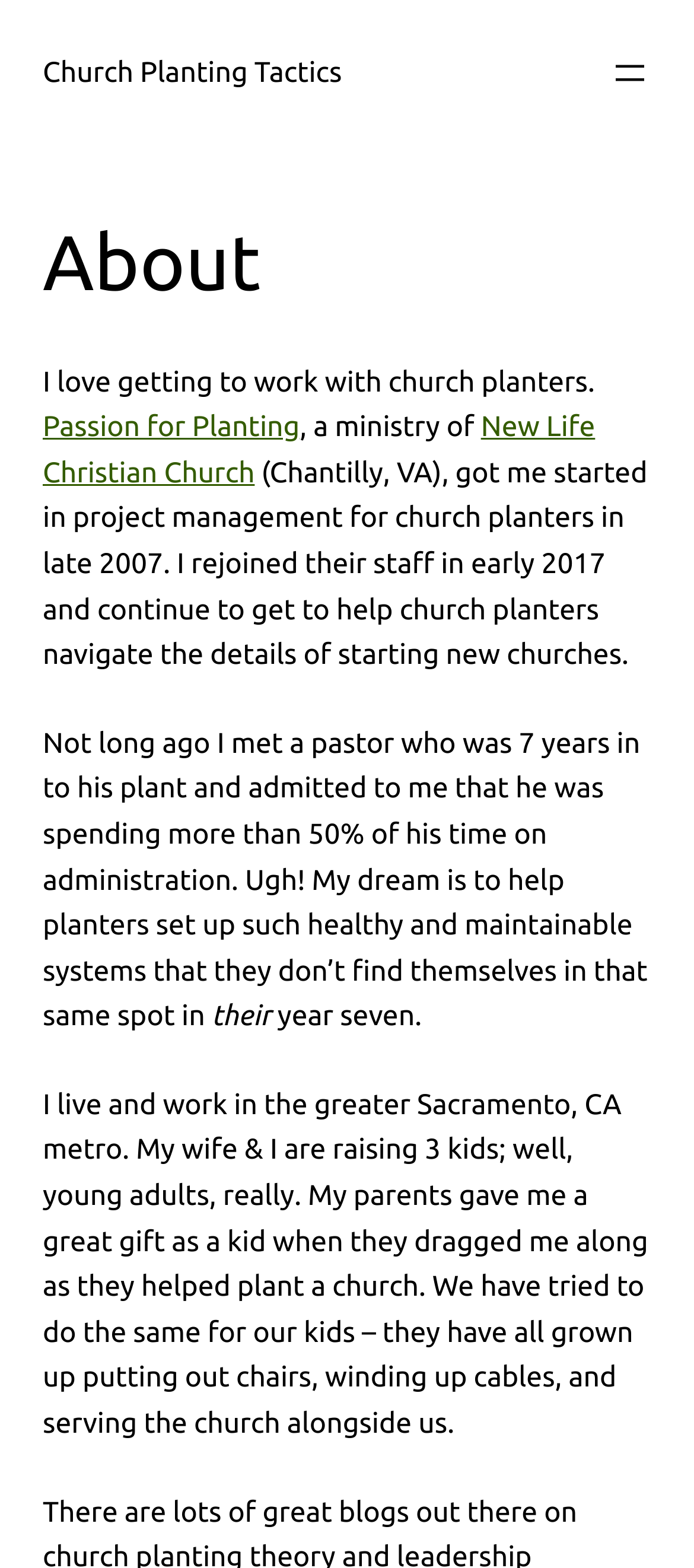Please find the bounding box coordinates in the format (top-left x, top-left y, bottom-right x, bottom-right y) for the given element description. Ensure the coordinates are floating point numbers between 0 and 1. Description: aria-label="Open menu"

[0.877, 0.033, 0.938, 0.06]